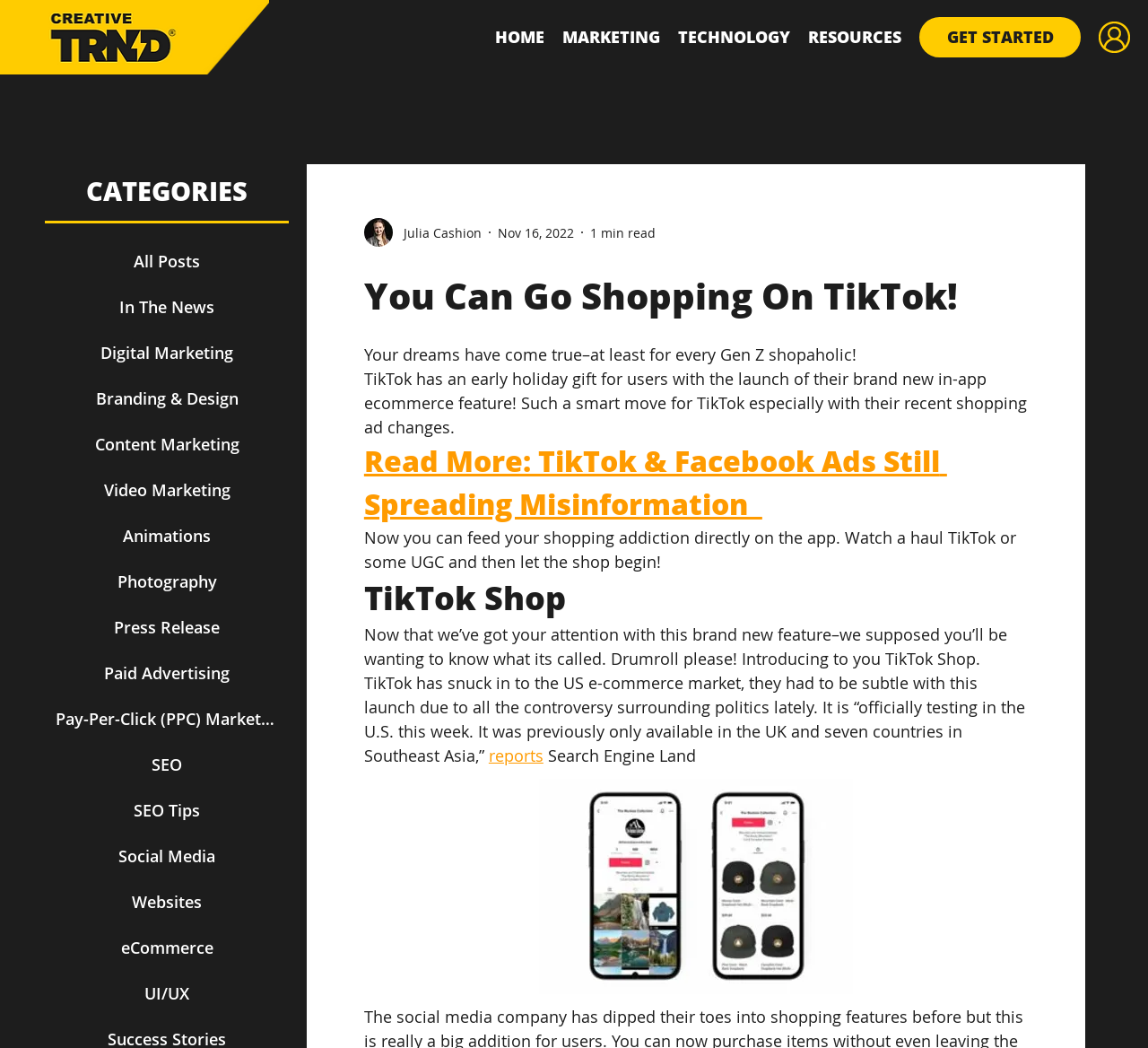Please determine the bounding box coordinates of the section I need to click to accomplish this instruction: "Explore the 'TECHNOLOGY' category".

[0.591, 0.025, 0.688, 0.046]